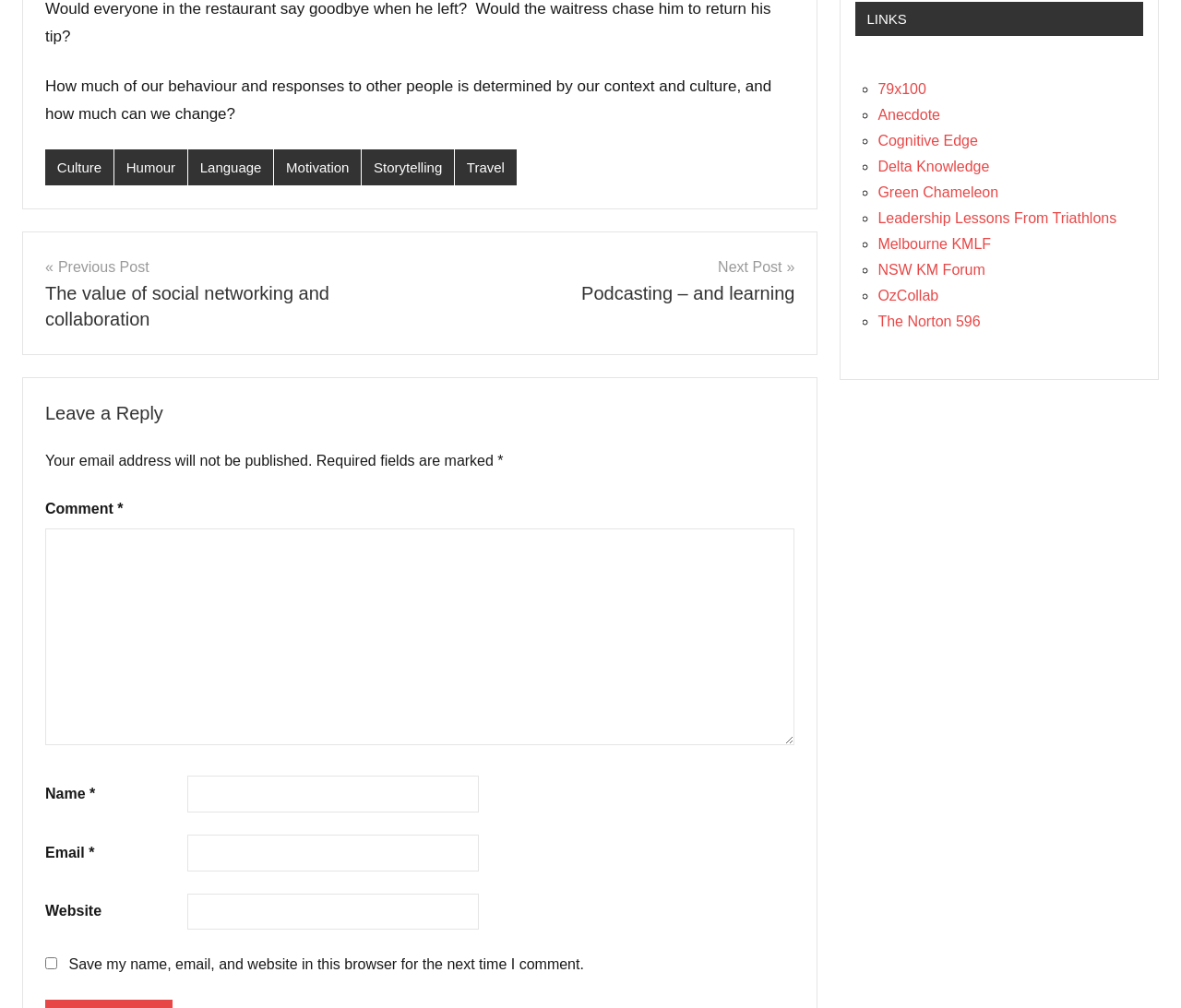Bounding box coordinates are specified in the format (top-left x, top-left y, bottom-right x, bottom-right y). All values are floating point numbers bounded between 0 and 1. Please provide the bounding box coordinate of the region this sentence describes: Green Chameleon

[0.743, 0.183, 0.845, 0.198]